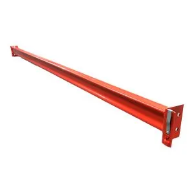What is the primary purpose of the pallet rack beam?
With the help of the image, please provide a detailed response to the question.

The caption explains that the beam is designed for use in warehouses, providing essential support to pallet racking systems, indicating its primary purpose is to support these systems.